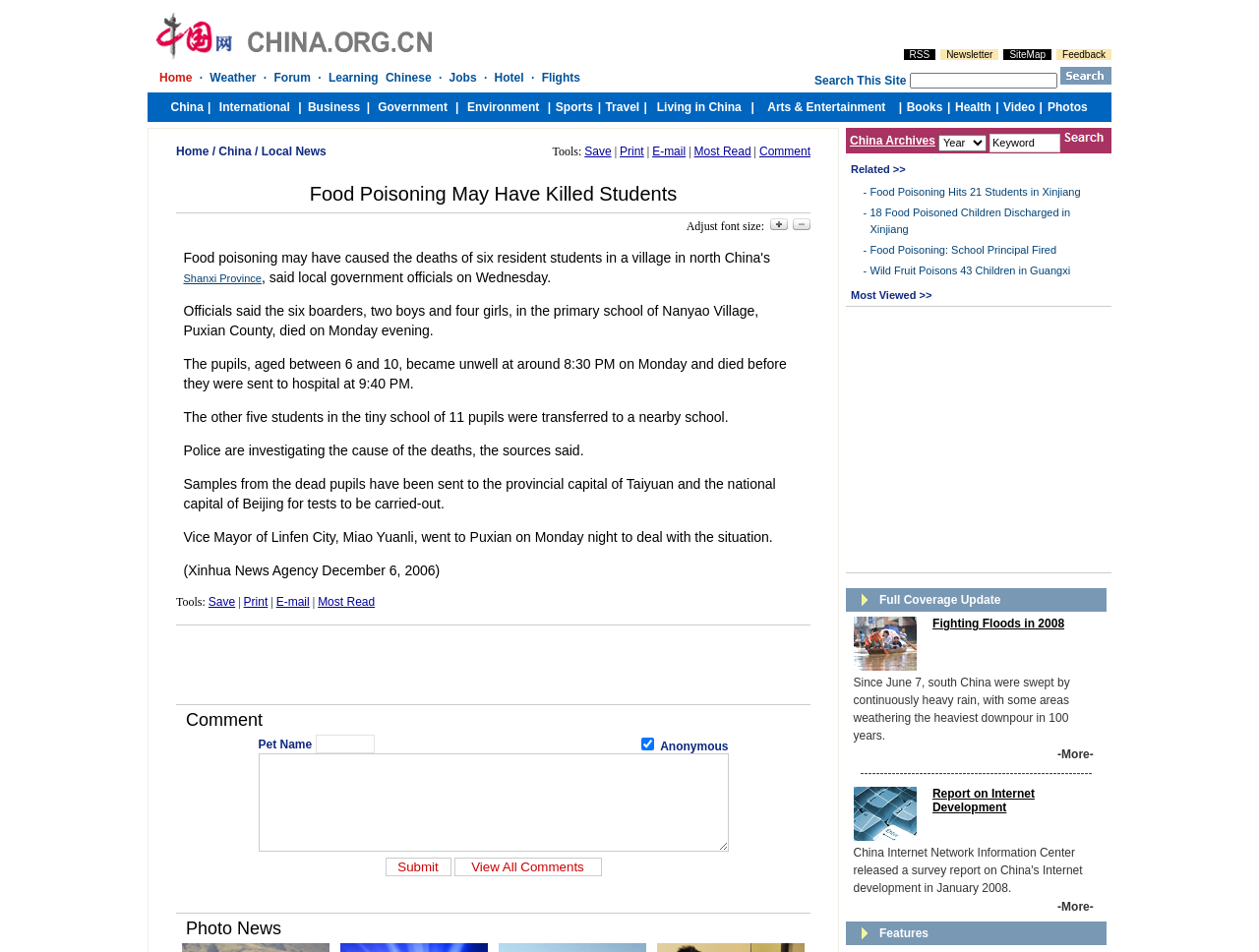Find the coordinates for the bounding box of the element with this description: "aria-label="Advertisement" name="aswift_0" title="Advertisement"".

[0.209, 0.667, 0.575, 0.729]